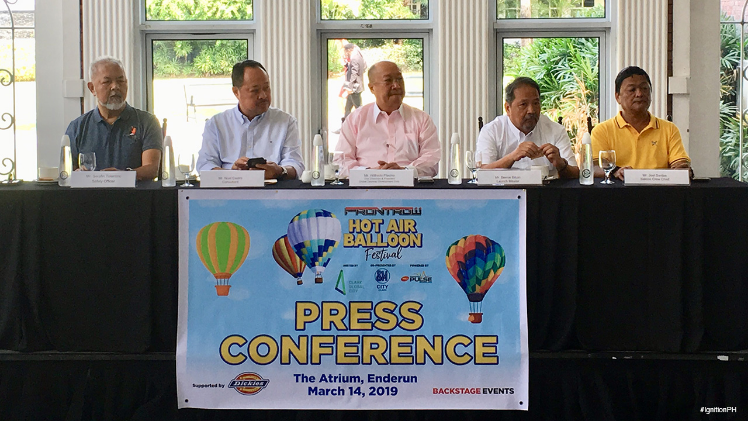Depict the image with a detailed narrative.

At a press conference for the Frontrow International Hot Air Balloon Festival, key figures are seen seated behind a banner displaying details of the event. The conference took place on March 14, 2019, at The Atrium in Enderun. Prominent attendees include Noel Castro, the consultant, and Wilfredo Placino, the vice chairman and president of Global Gateway Development Corp. They are joined by other officials as they discuss the upcoming festival, which promises to be an exciting event featuring numerous hot air balloons, various activities, food stalls, live performances, and entertainment for families. The vibrant backdrop of balloons on the banner highlights the festive spirit surrounding this anticipated occasion.